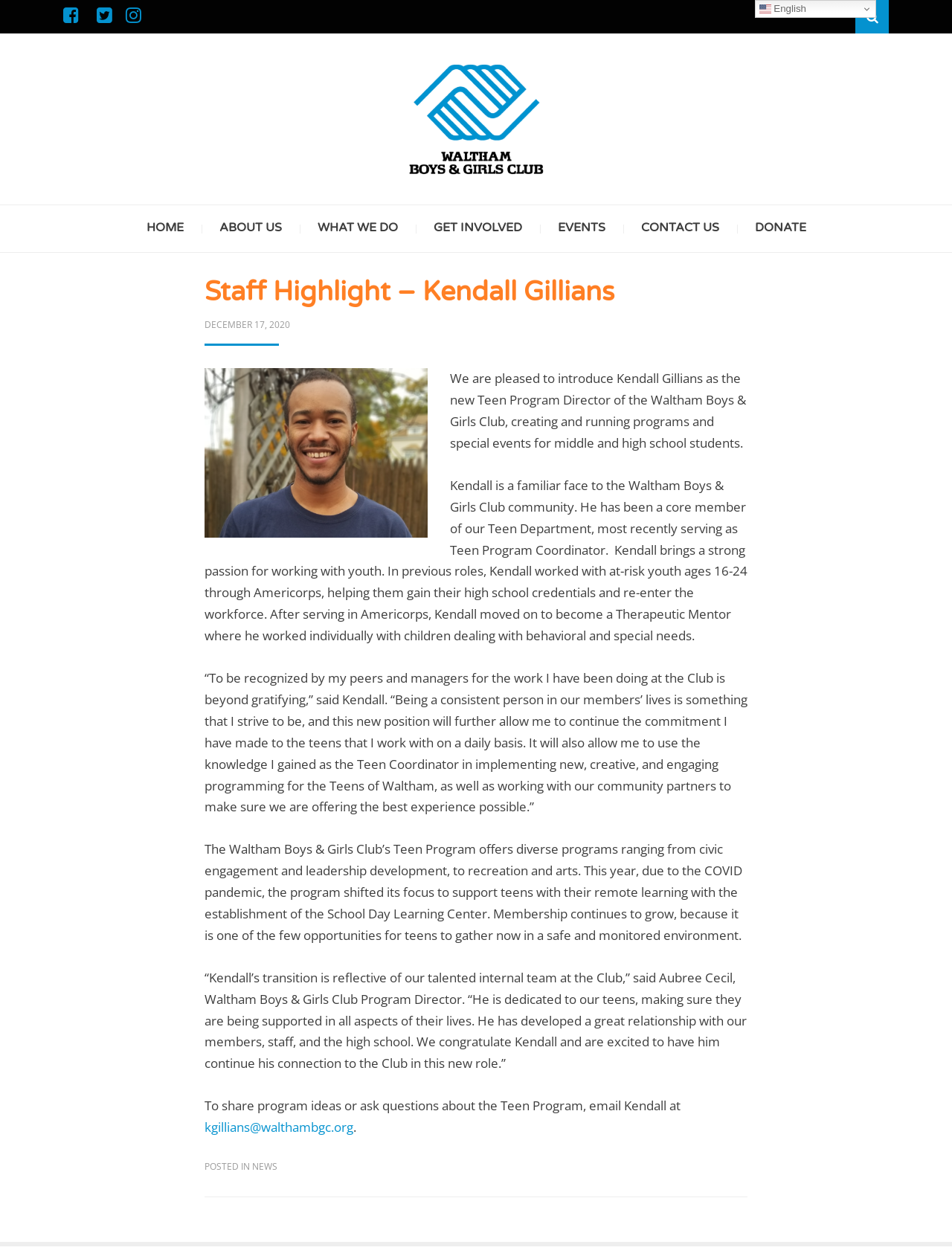Kindly determine the bounding box coordinates for the clickable area to achieve the given instruction: "Read about Kendall Gillians".

[0.215, 0.219, 0.785, 0.246]